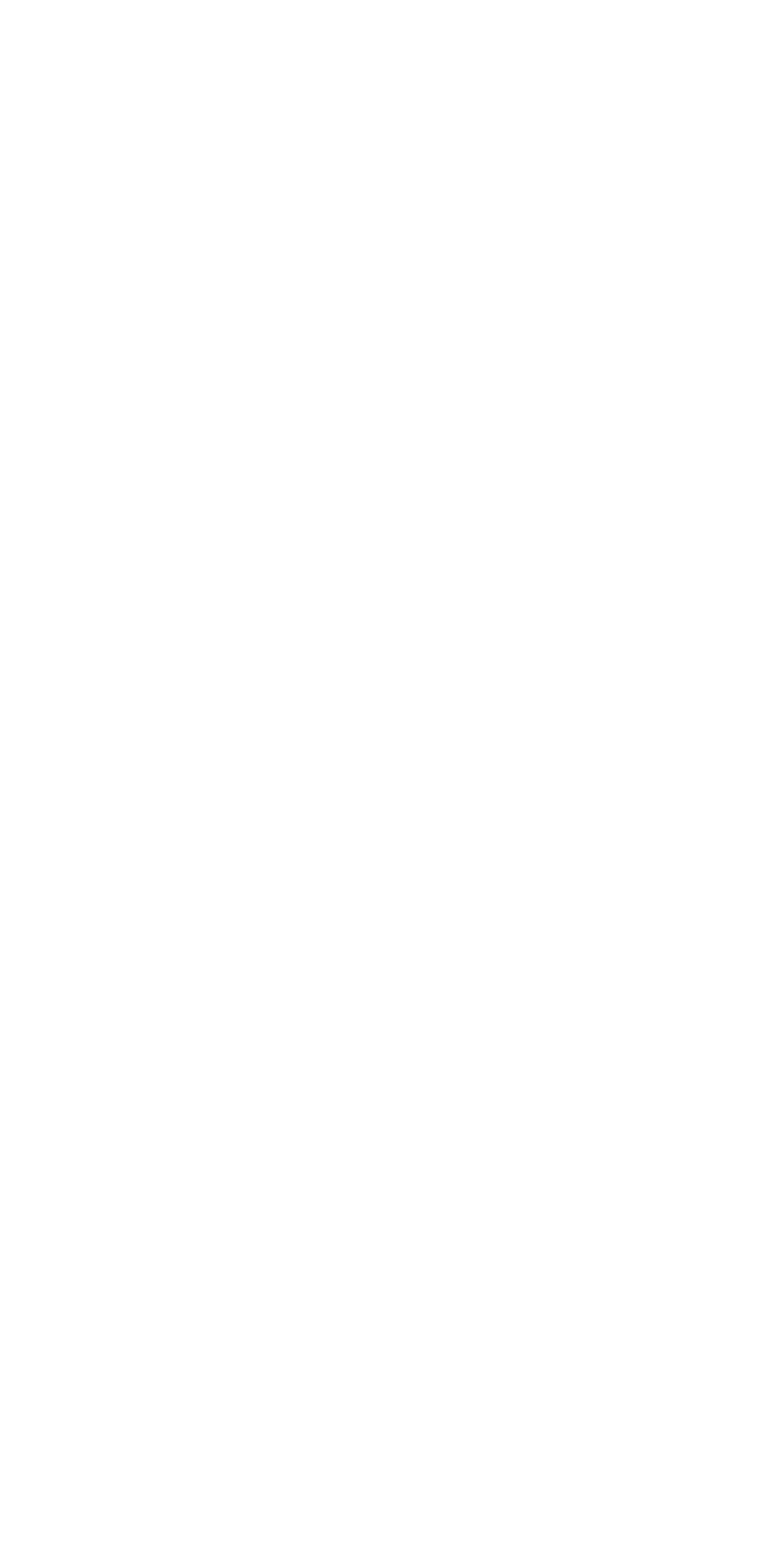With reference to the screenshot, provide a detailed response to the question below:
Are the months listed in chronological order?

I examined the list of links on the webpage and found that the months are listed in chronological order, with the most recent month at the top and the earliest month at the bottom.